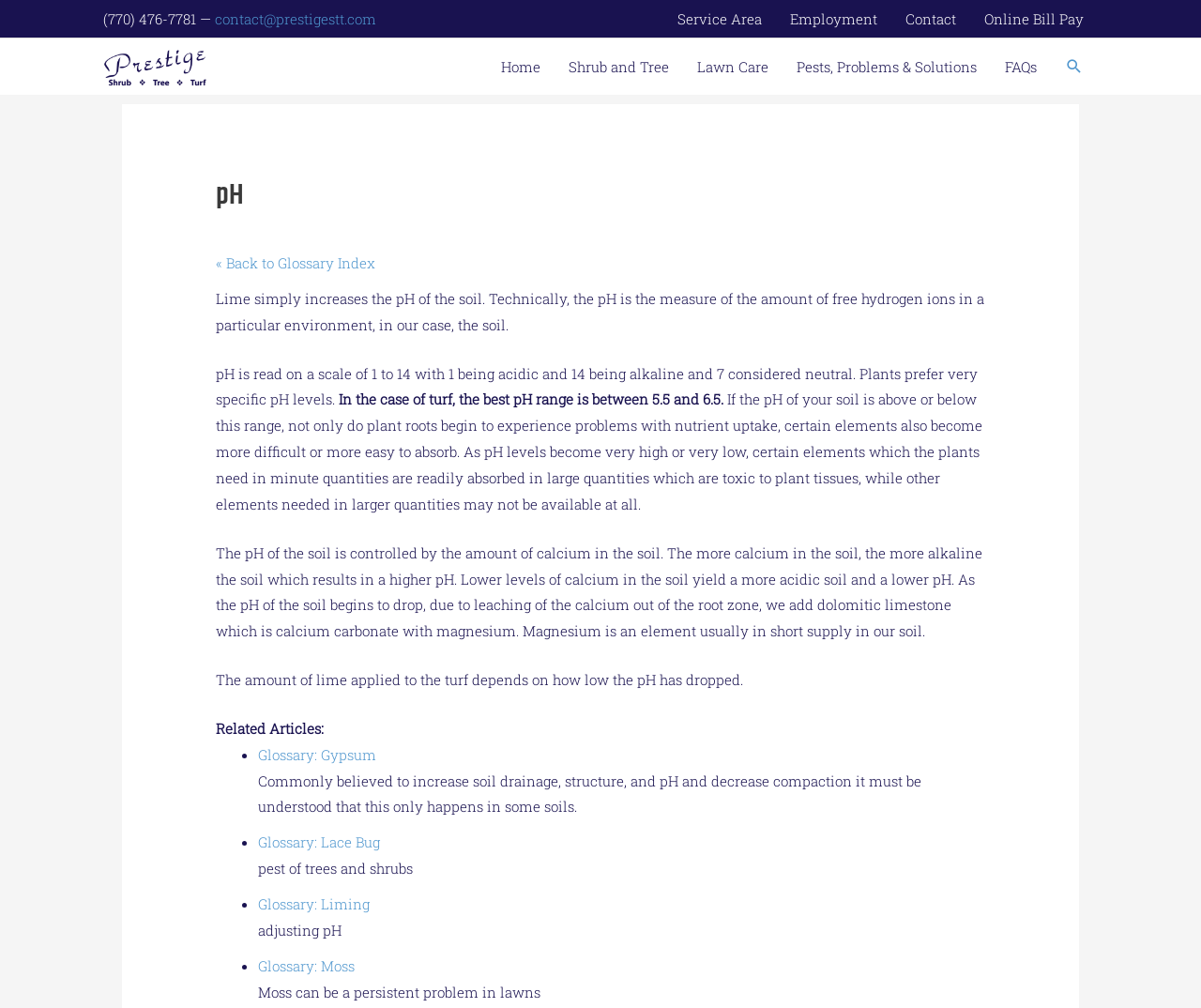What is the purpose of adding dolomitic limestone to soil?
Craft a detailed and extensive response to the question.

The purpose of adding dolomitic limestone to soil can be inferred from the paragraph of text that explains how the pH of the soil is controlled. The text states 'As the pH of the soil begins to drop, due to leaching of the calcium out of the root zone, we add dolomitic limestone which is calcium carbonate with magnesium.' with bounding box coordinates [0.18, 0.539, 0.818, 0.635].